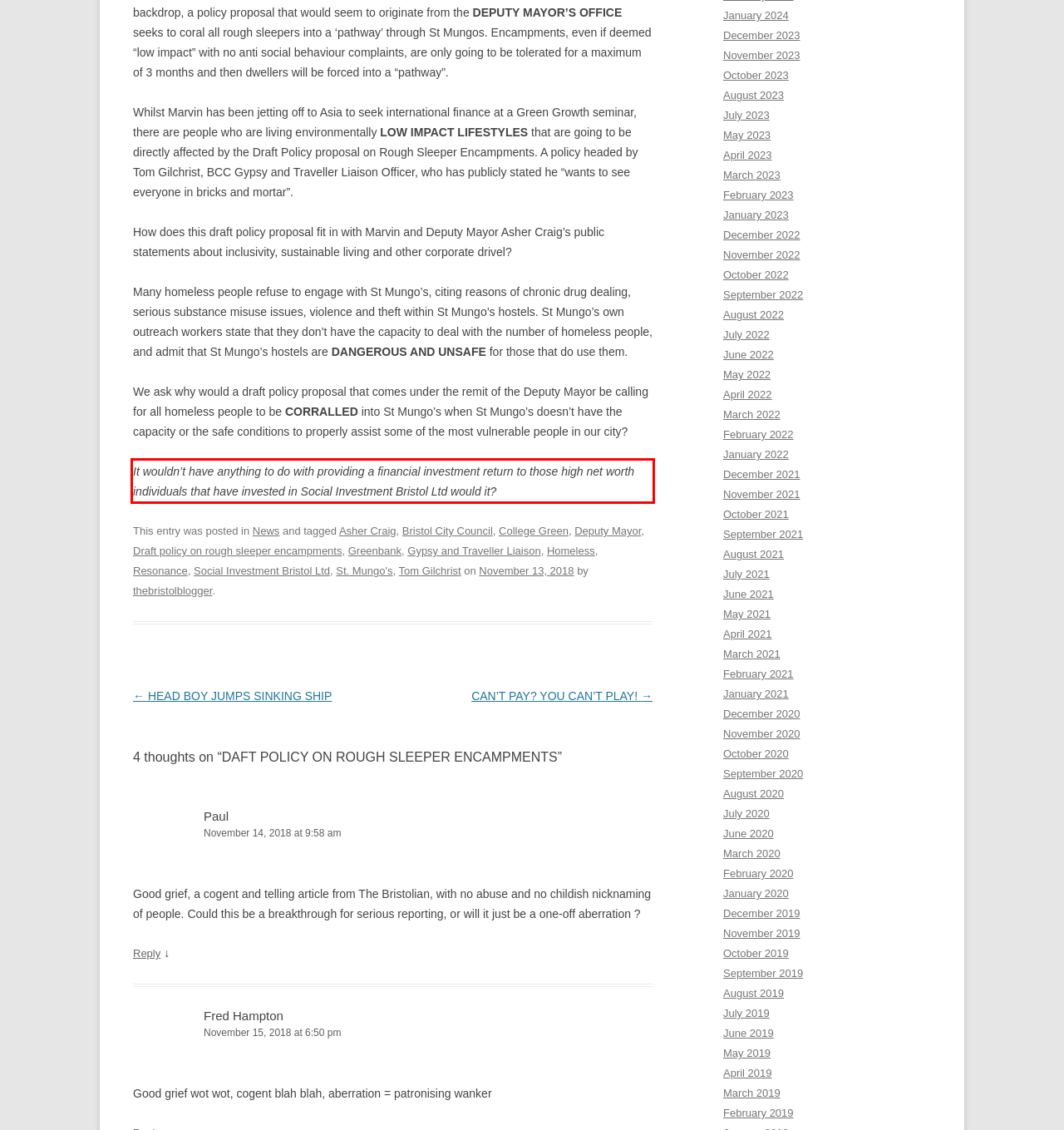You are looking at a screenshot of a webpage with a red rectangle bounding box. Use OCR to identify and extract the text content found inside this red bounding box.

It wouldn’t have anything to do with providing a financial investment return to those high net worth individuals that have invested in Social Investment Bristol Ltd would it?